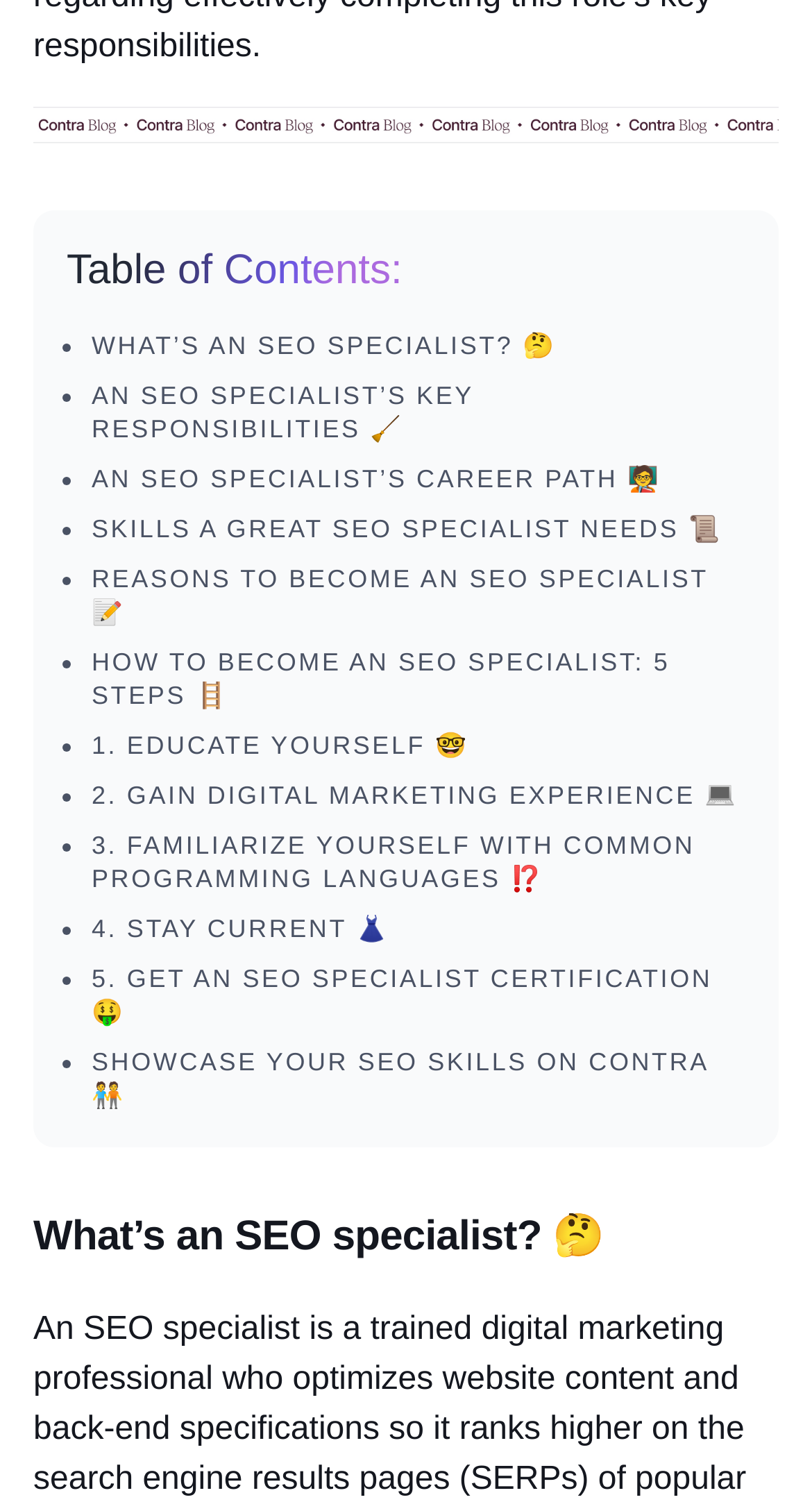Please identify the bounding box coordinates of the element's region that should be clicked to execute the following instruction: "Check 'SHOWCASE YOUR SEO SKILLS ON CONTRA 🧑🤝🧑'". The bounding box coordinates must be four float numbers between 0 and 1, i.e., [left, top, right, bottom].

[0.113, 0.697, 0.918, 0.741]